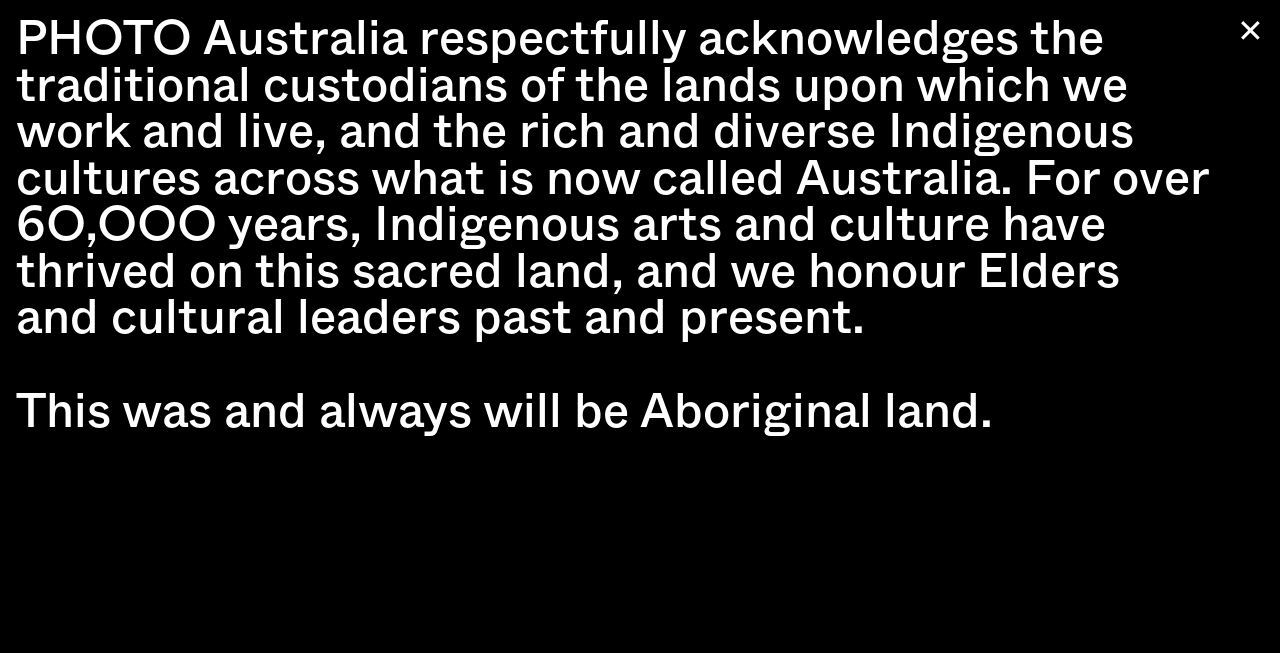Generate a comprehensive description of the webpage.

The webpage is about PHOTO 2024, an international festival of photography. At the top left, there are four links: "PHOTO 2024", "International Festival of Photography", "01–24 March Melbourne & Victoria", and "The Future Is Shaped by Those Who Can See It". On the top right, there is a button to toggle menu navigation.

Below the links, there are three headings: "Guide", "EXPERIMENTAL PRACTICE", and "by Jack Willet and Hugh Hirst-Johnson". Following these headings, there is a paragraph of text that discusses artistic experimentation in photography, mentioning the various layers involved in the medium.

Underneath this text, there is a small, empty space, and then another heading that acknowledges the traditional custodians of the lands upon which the festival takes place, honoring Indigenous cultures and Elders. On the right side of this heading, there is a small "✕" button.

Overall, the webpage appears to be an introduction to the PHOTO 2024 festival, with a focus on experimental photography practices and a nod to the cultural context in which the festival takes place.